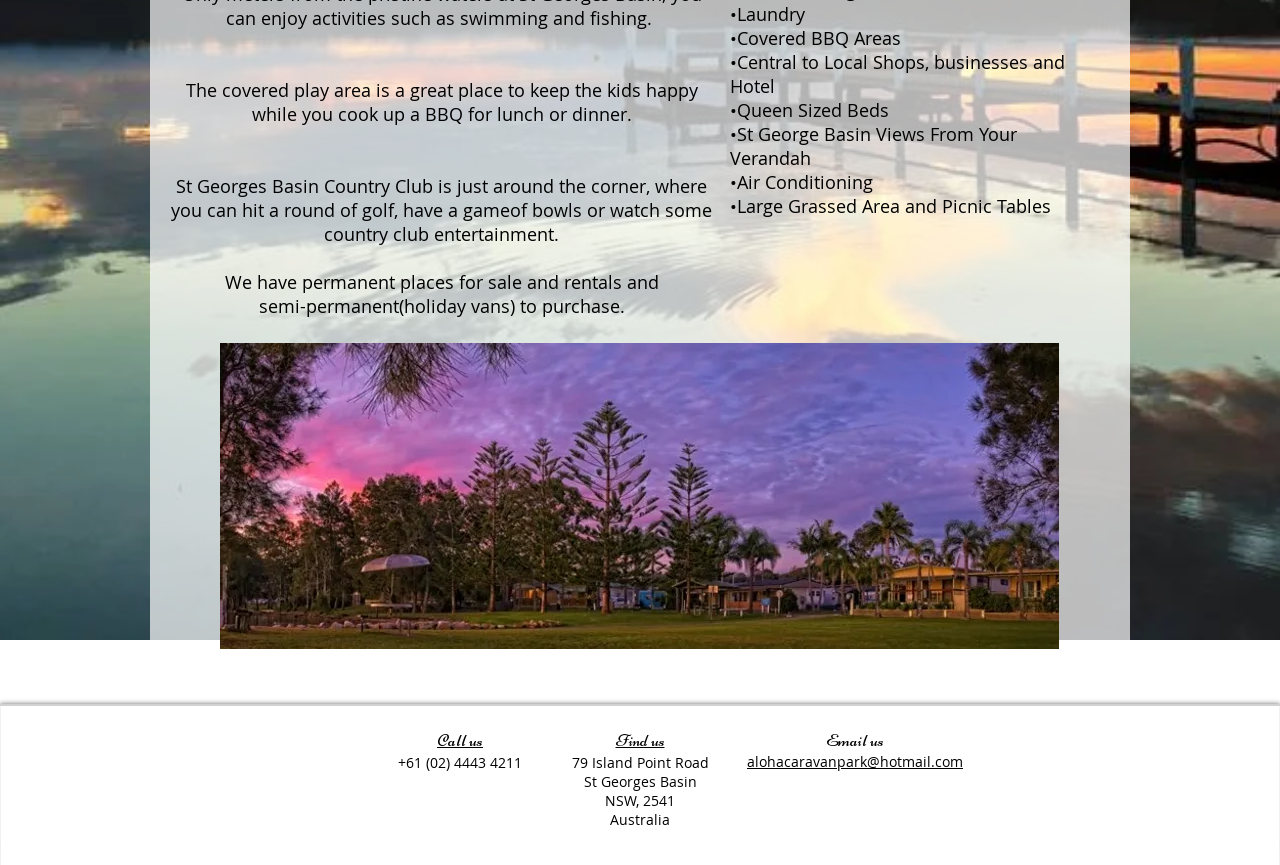From the screenshot, find the bounding box of the UI element matching this description: "Videos". Supply the bounding box coordinates in the form [left, top, right, bottom], each a float between 0 and 1.

None